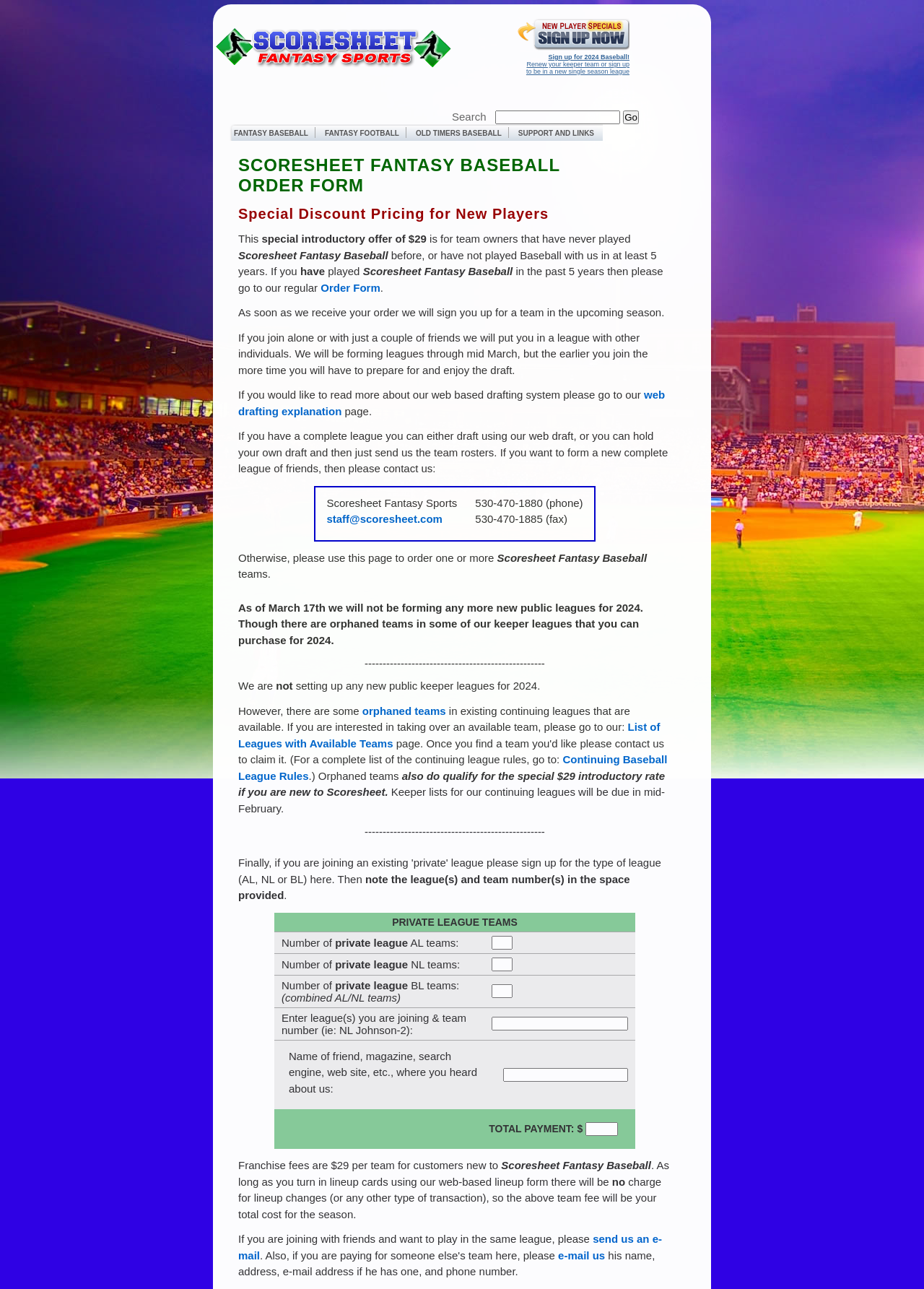Respond to the question below with a single word or phrase:
What is the deadline for keeper lists for continuing leagues?

mid-February